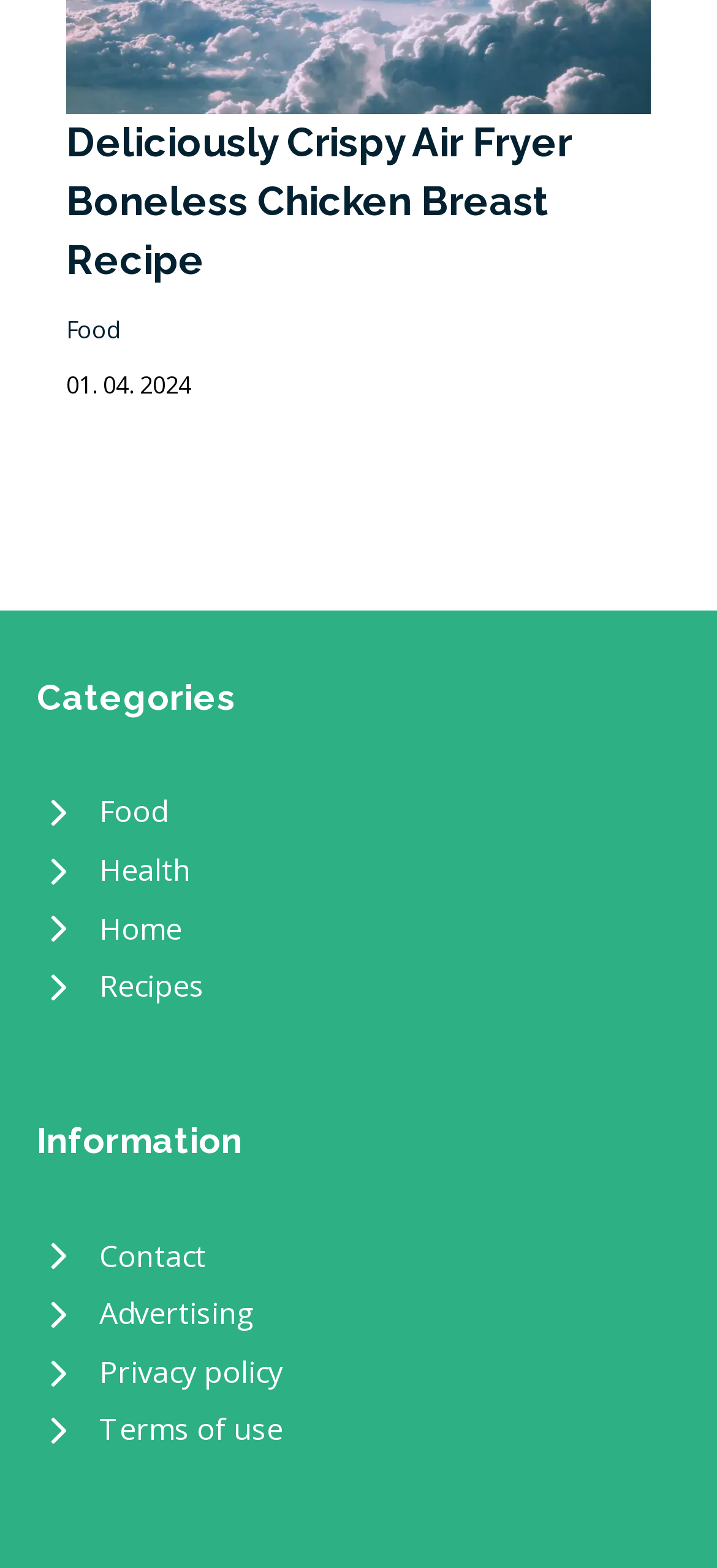What is the last item in the Information section?
Please answer the question with as much detail as possible using the screenshot.

I found the last link element under the heading 'Information' with the text 'Terms of use' and bounding box coordinates [0.051, 0.894, 0.949, 0.931].